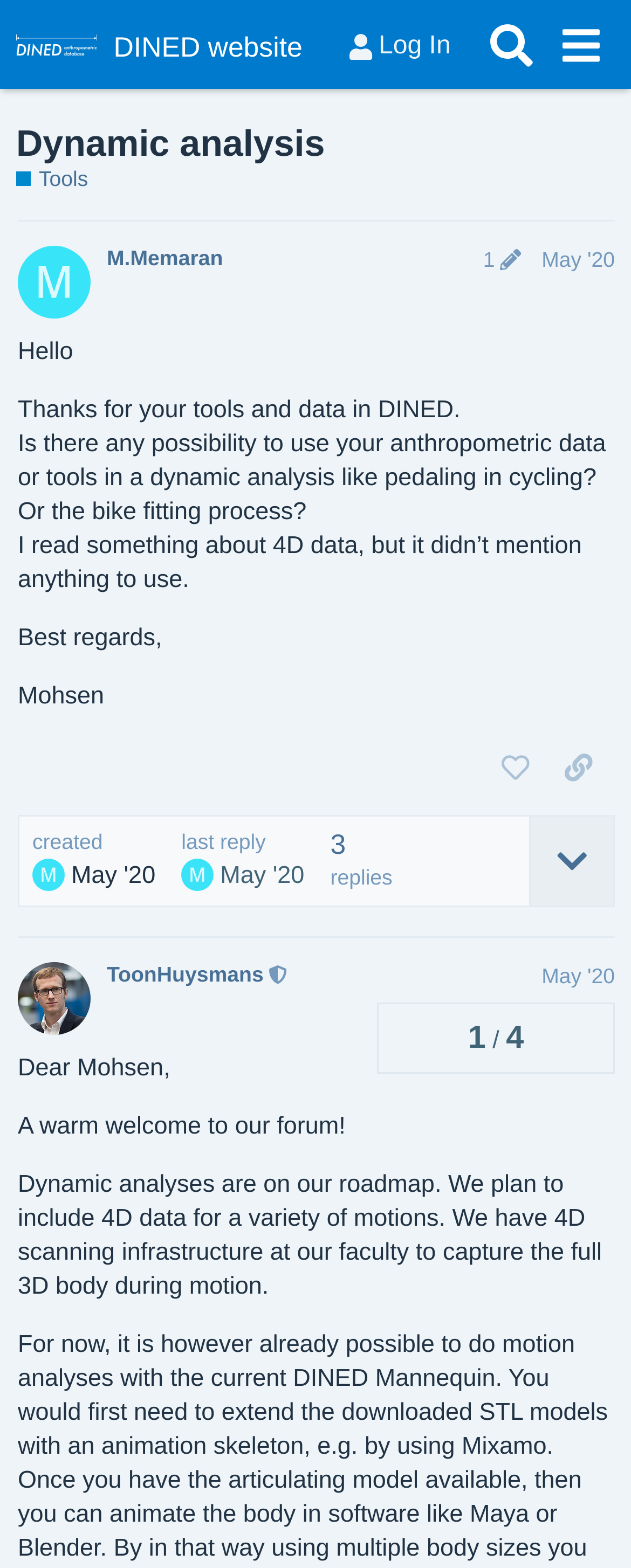Generate a thorough explanation of the webpage's elements.

This webpage is a forum discussion page titled "Dynamic analysis - Tools - DINED User Forum". At the top, there is a header section with a logo and links to the DINED User Forum, DINED website, a login button, a search link, and a menu link. Below the header, there is a heading that reads "Dynamic analysis" with a link to the same title.

The main content of the page is a discussion thread with two posts. The first post, labeled as "post #1", is from a user named M.Memaran, dated May 19, 2020. The post contains a message asking about the possibility of using anthropometric data or tools in a dynamic analysis, such as pedaling in cycling or bike fitting. The post also mentions reading about 4D data but not finding any information on how to use it.

Below the first post, there are several buttons, including "like this post", "share a link to this post", and "expand topic details". There is also information about the post, including the creation date and time, and the number of replies.

The second post, from a user named ToonHuysmans, who is a moderator, is a response to the first post. The response welcomes the user to the forum and mentions that dynamic analyses are on the roadmap, with plans to include 4D data for various motions. The response also mentions that the faculty has 4D scanning infrastructure to capture the full 3D body during motion.

Throughout the page, there are several links, buttons, and generic text elements, including navigation elements, headings, and static text. The layout is organized, with clear headings and concise text, making it easy to follow the discussion thread.